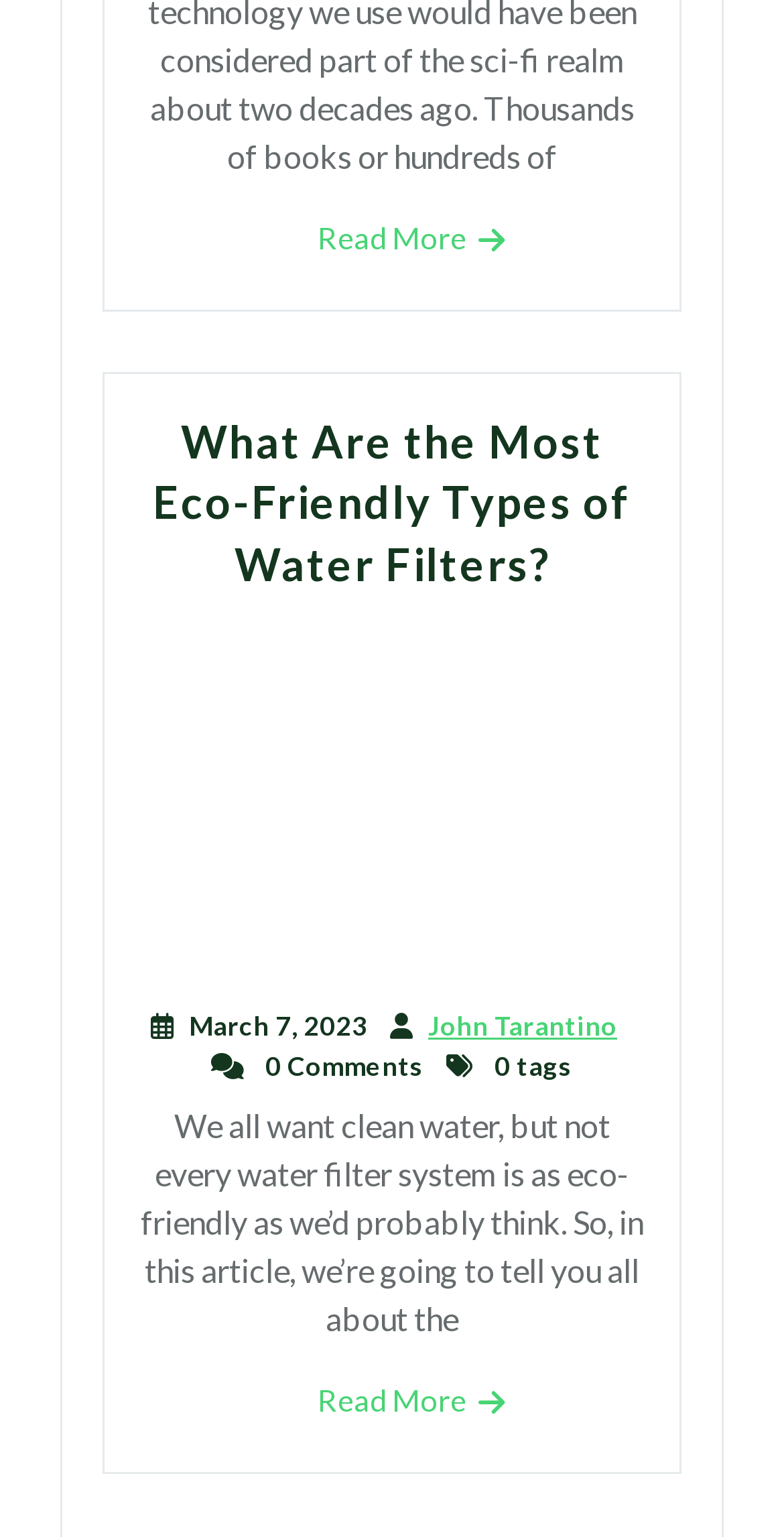What is the topic of the article?
Look at the image and respond with a one-word or short-phrase answer.

Eco-Friendly Water Filters